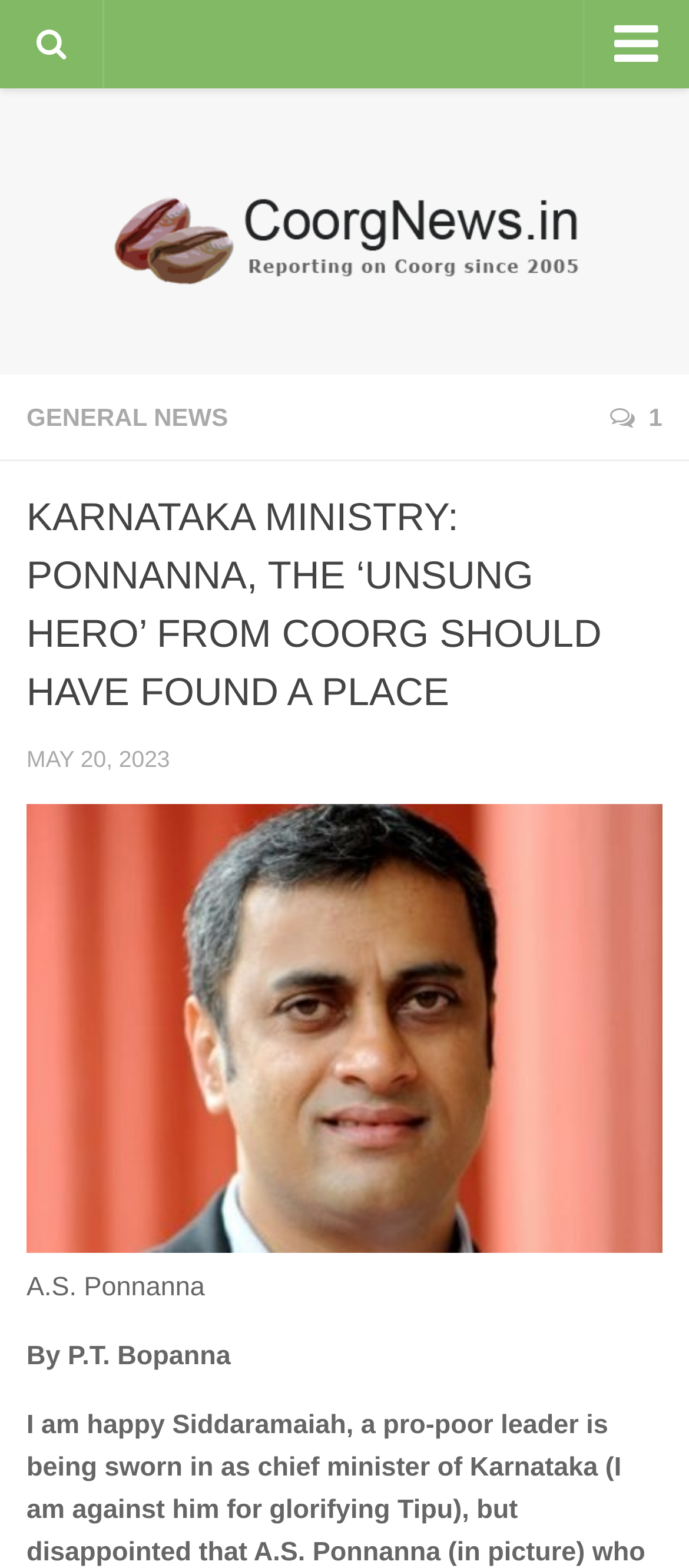What is the date mentioned in the article?
Please give a well-detailed answer to the question.

The static text 'MAY 20, 2023' is present in the article, which indicates the date mentioned in the article.